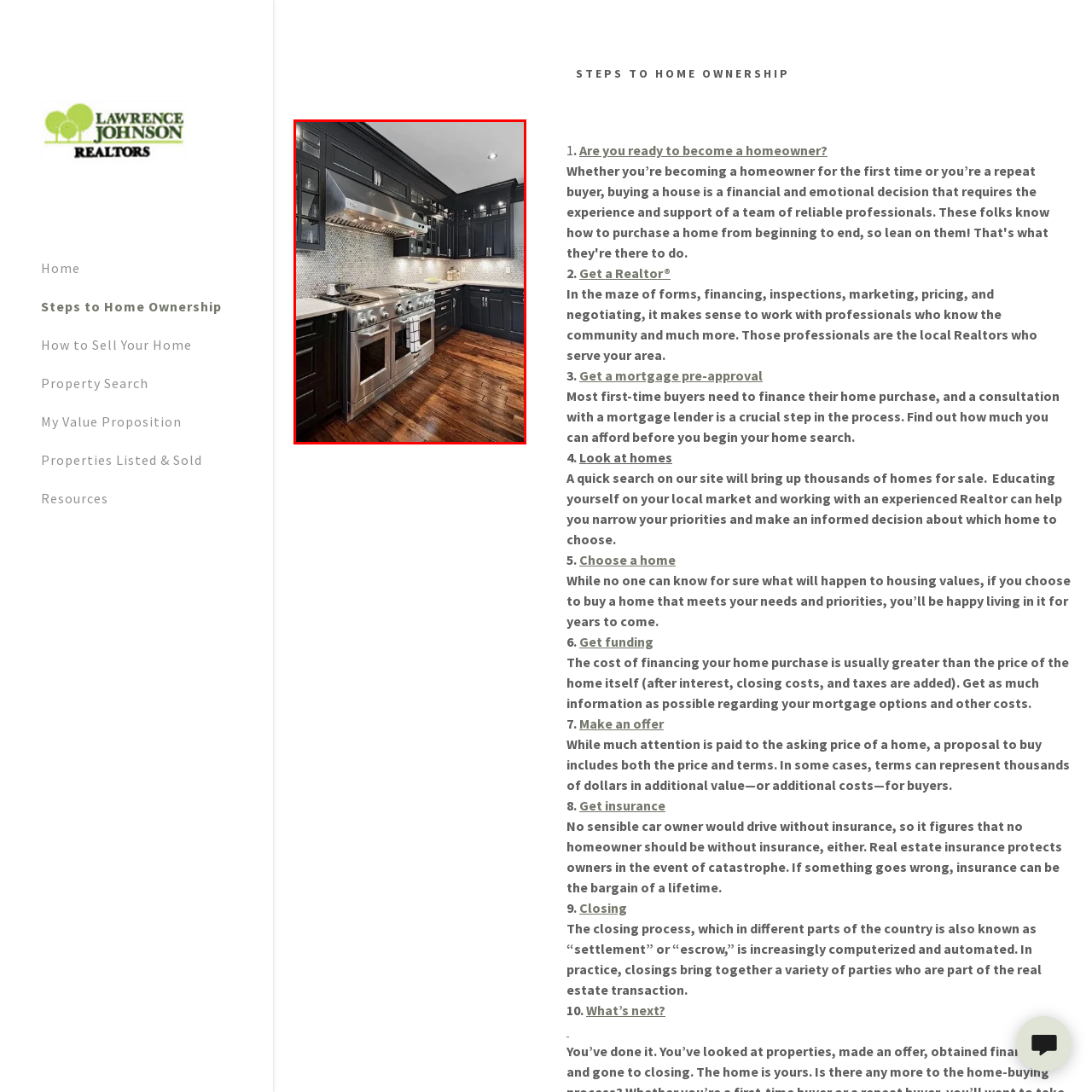What type of range is in the kitchen?
Focus on the red-bounded area of the image and reply with one word or a short phrase.

Gas